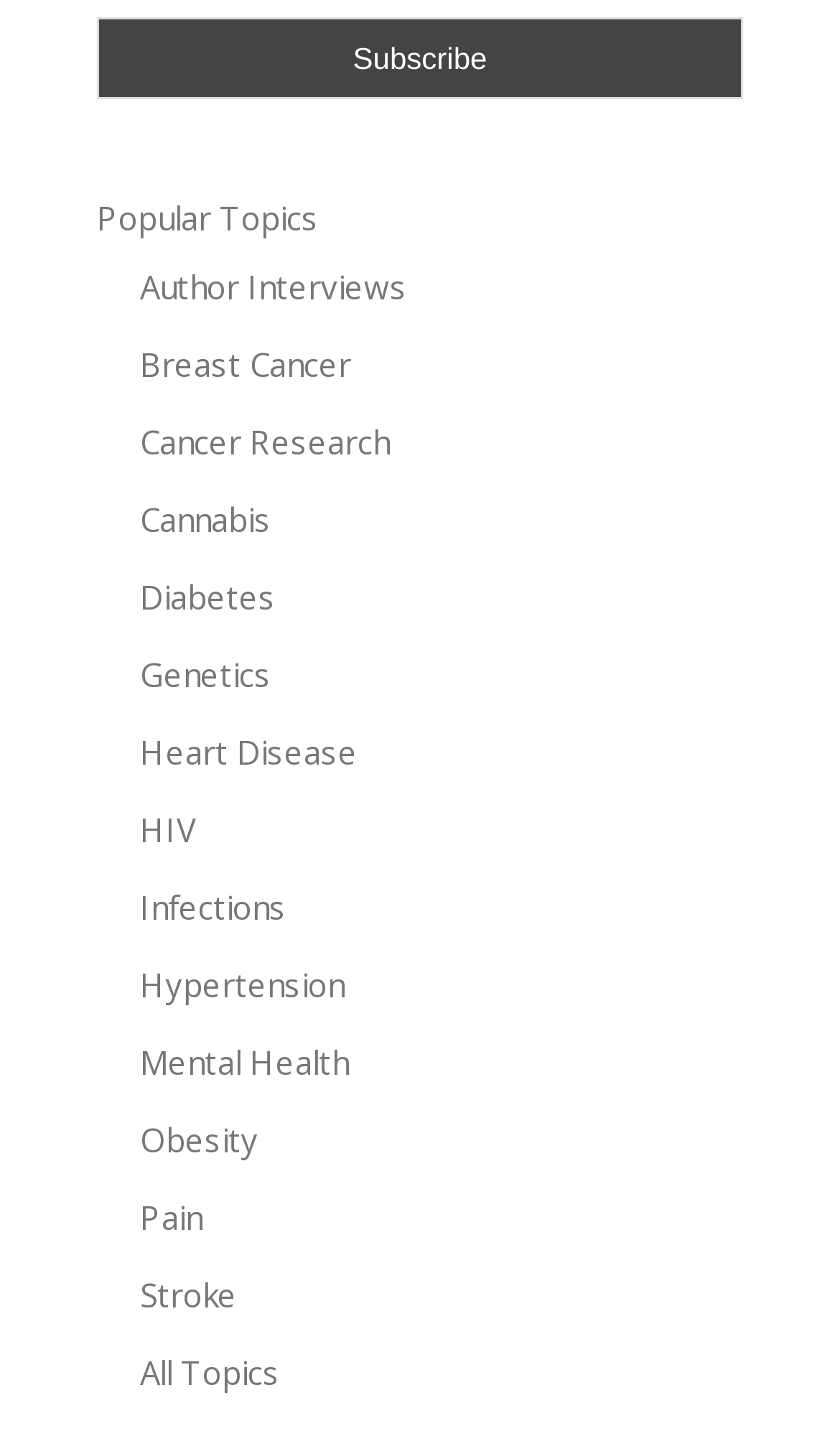What is the topic listed below 'Cancer Research'?
Look at the screenshot and respond with one word or a short phrase.

Cannabis